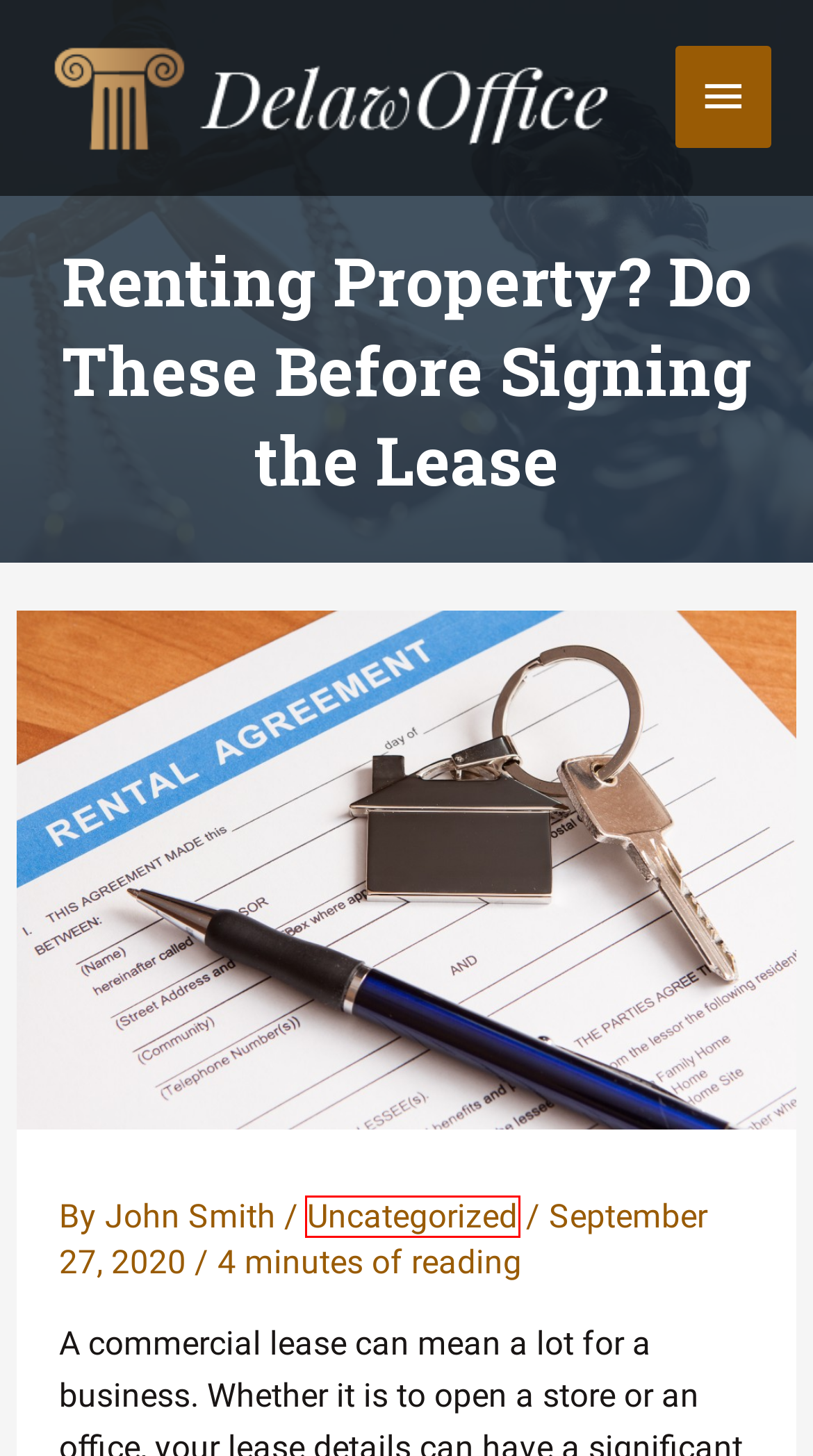With the provided webpage screenshot containing a red bounding box around a UI element, determine which description best matches the new webpage that appears after clicking the selected element. The choices are:
A. Sitemap - Delaw Office
B. Young Divorcees Can Work on These Steps to Overcome Their Challenges - Delaw Office
C. Stay Updated with the Developments in the Legal Sector
D. Biggest Mistake People Make When Hiring a Personal Injury Lawyer - Delaw Office
E. Chapter 7 vs Chapter 13 Understanding Bankruptcy - Delaw Office
F. Benefits of Hiring a Professional to Help With Bail Bonds in Pennsylvania - Delaw Office
G. Uncategorized Archives - Delaw Office
H. Privacy Policy - Delaw Office

G